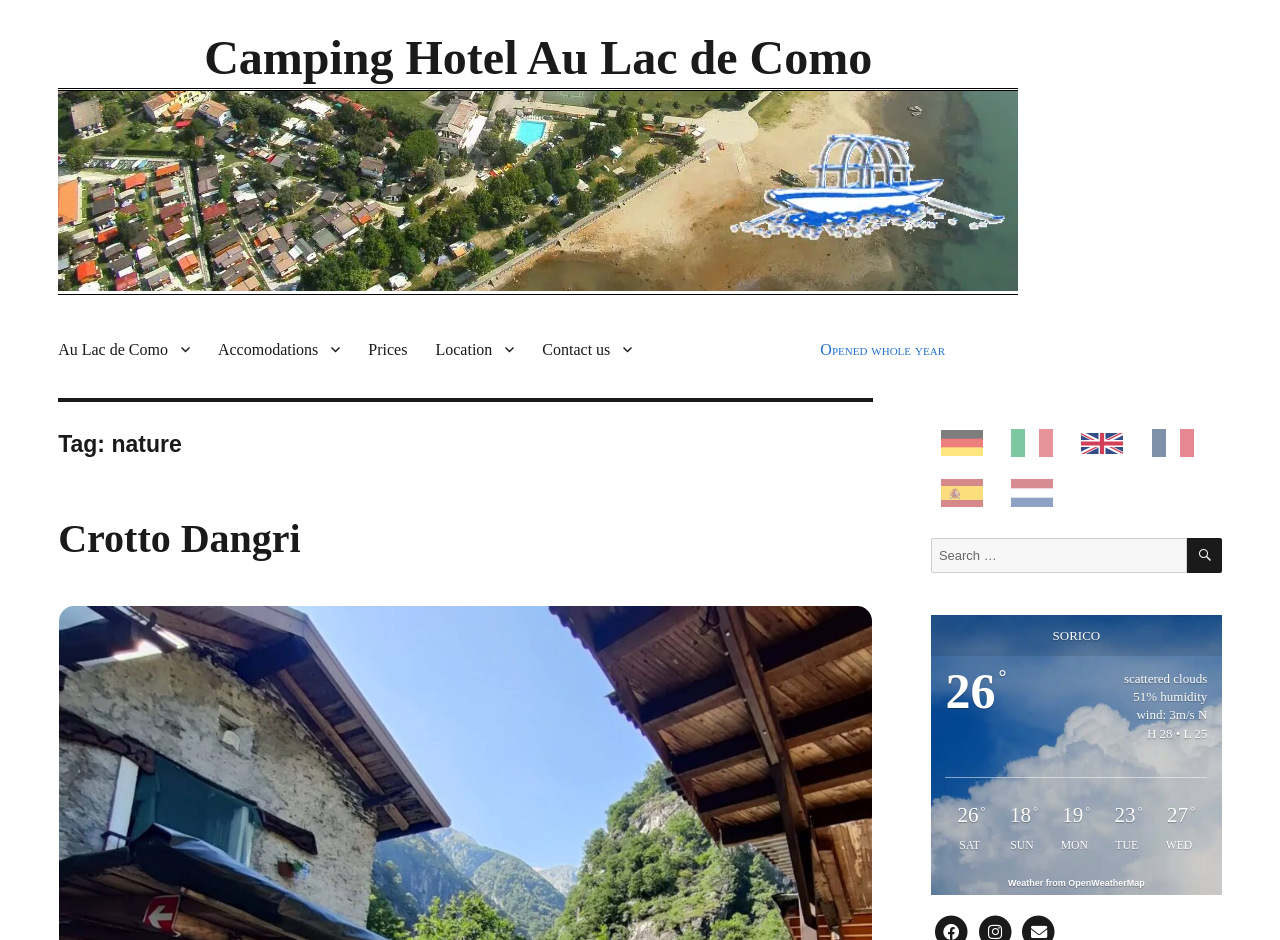Find the bounding box coordinates corresponding to the UI element with the description: "Au Lac de Como". The coordinates should be formatted as [left, top, right, bottom], with values as floats between 0 and 1.

[0.035, 0.349, 0.159, 0.394]